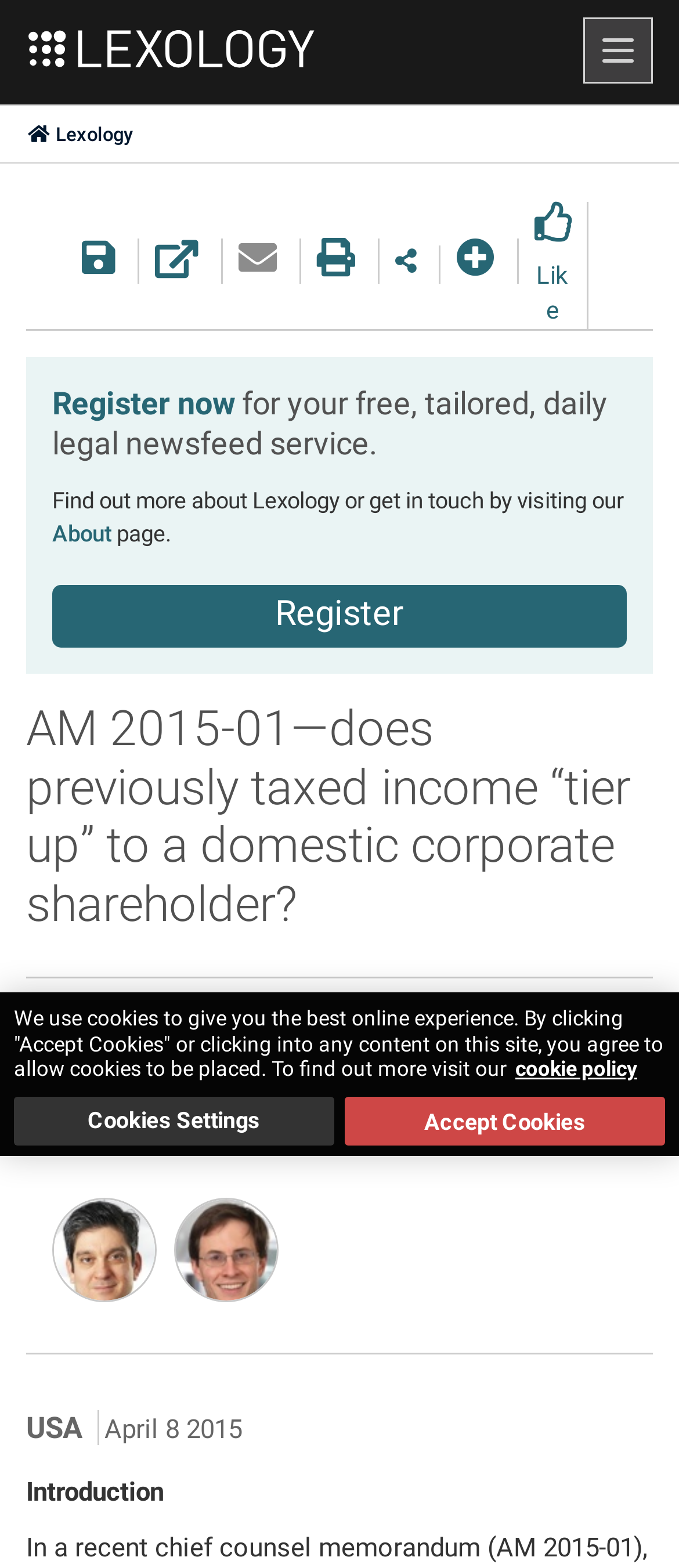Determine the bounding box coordinates of the element that should be clicked to execute the following command: "Visit the About page".

[0.077, 0.332, 0.164, 0.349]